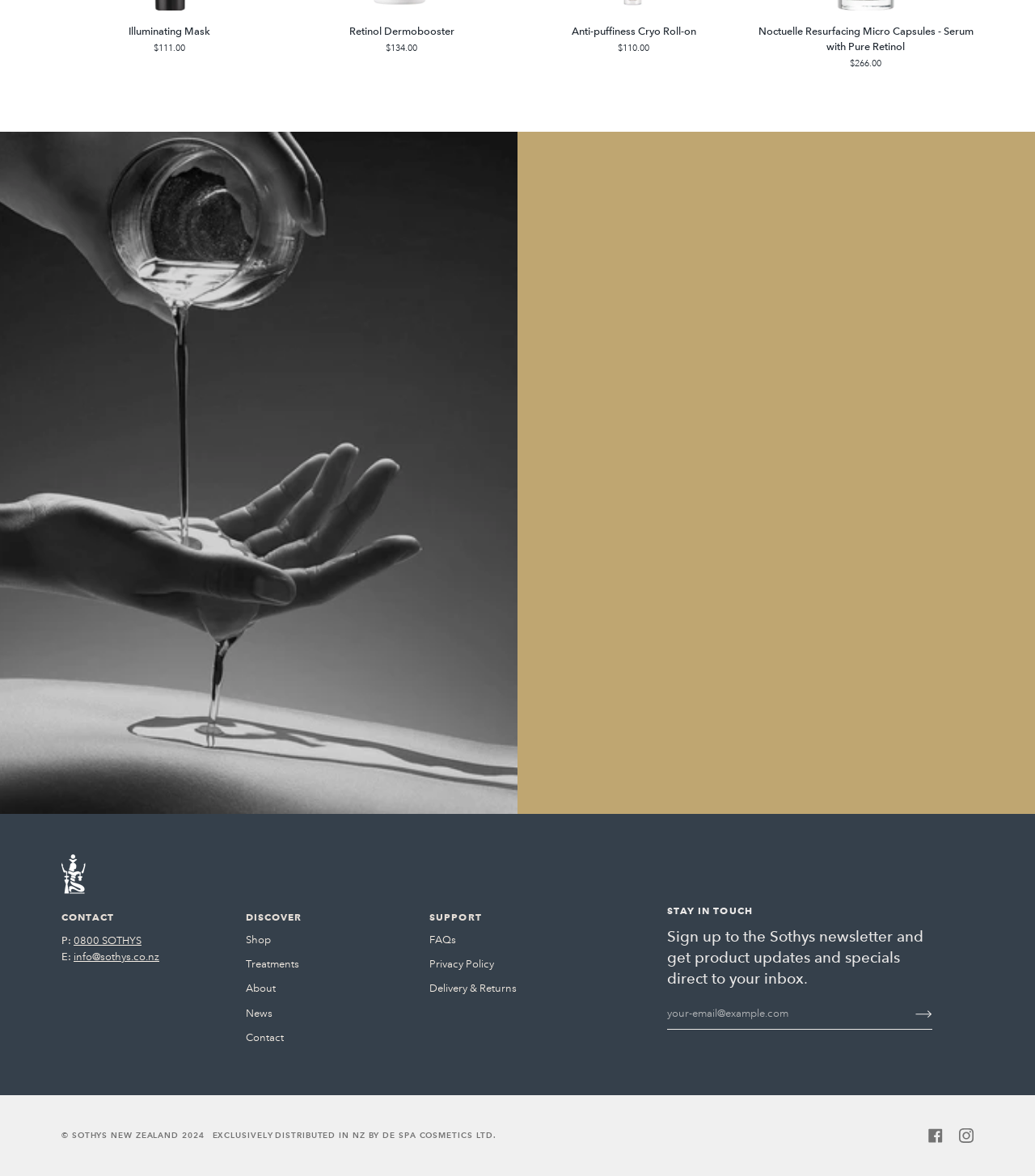Please provide a short answer using a single word or phrase for the question:
How can I get product updates and specials?

Sign up to the Sothys newsletter